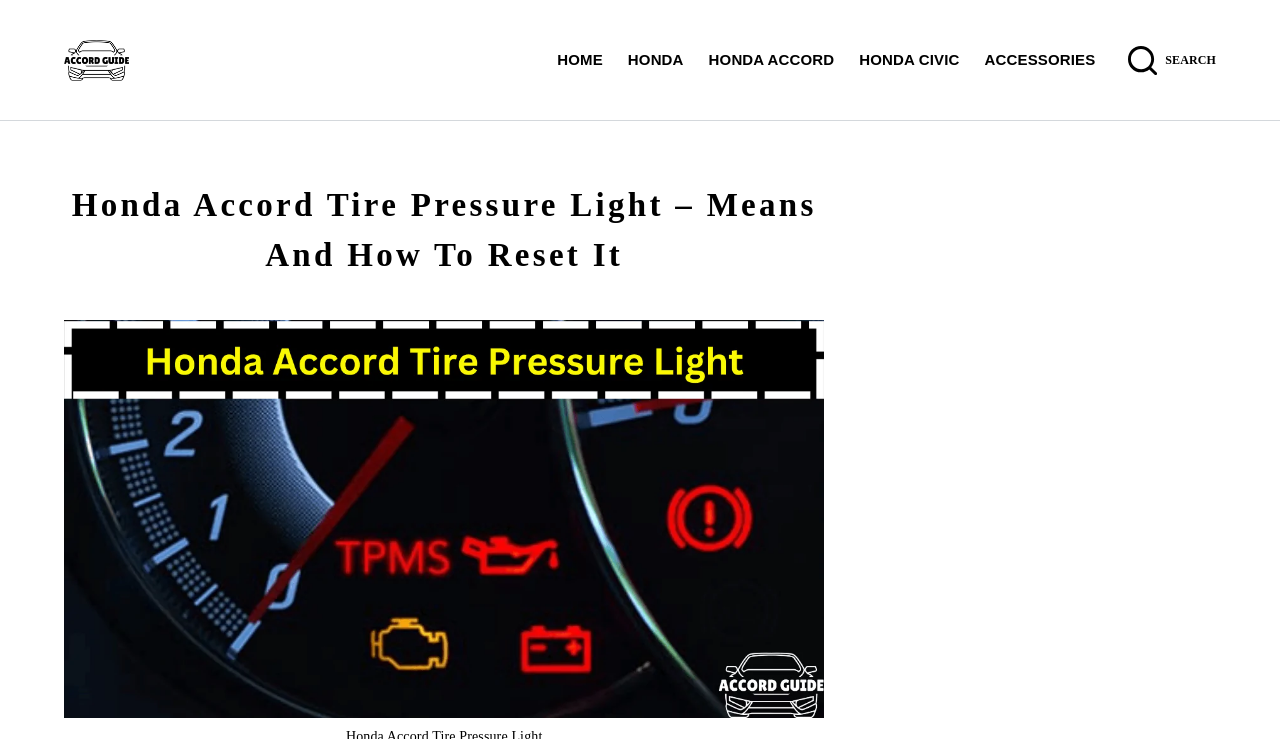Describe all the key features and sections of the webpage thoroughly.

The webpage is about understanding and resolving issues with the Honda Accord tire pressure light. At the top-left corner, there is a "Skip to content" link, followed by the website's logo, which is an image. To the right of the logo, there is a horizontal navigation menu with five menu items: "HOME", "HONDA", "HONDA ACCORD", "HONDA CIVIC", and "ACCESSORIES". 

On the top-right corner, there is a search button with the text "SEARCH" next to it. Below the navigation menu, there is a large heading that reads "Honda Accord Tire Pressure Light – Means And How To Reset It". Below the heading, there is an image related to the Honda Accord tire pressure light, taking up most of the page's width. 

At the bottom of the page, there is an iframe that occupies most of the page's width. The overall content of the page is focused on providing information and guidance on the Honda Accord tire pressure light, with a prominent image and a clear heading.